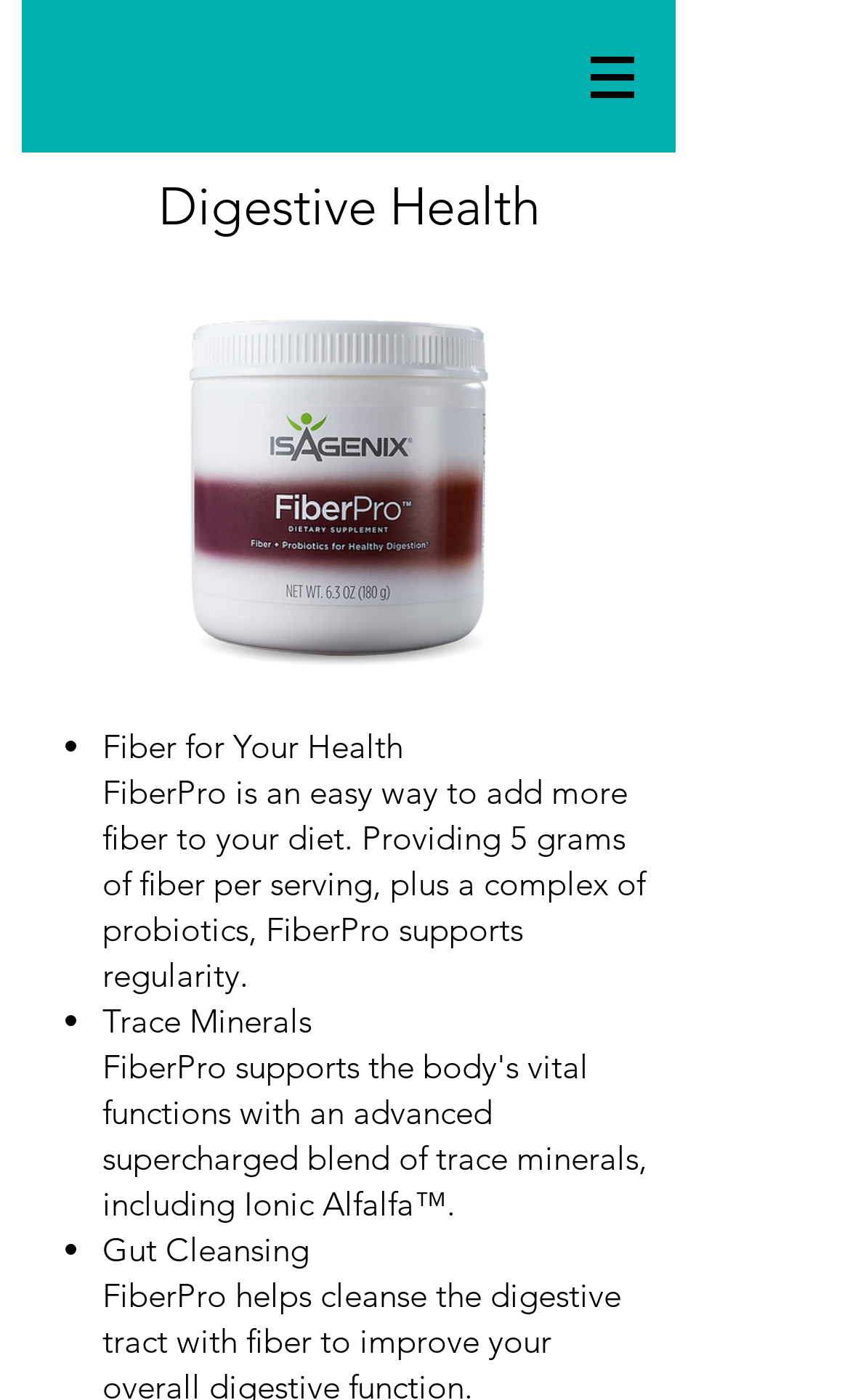Is there a navigation menu on the webpage?
Based on the screenshot, answer the question with a single word or phrase.

Yes